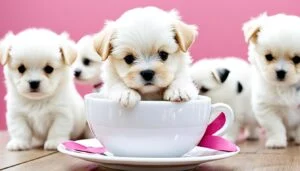What is the characteristic of teacup breeds that makes them suitable for apartment living?
Please provide a single word or phrase in response based on the screenshot.

Low-maintenance